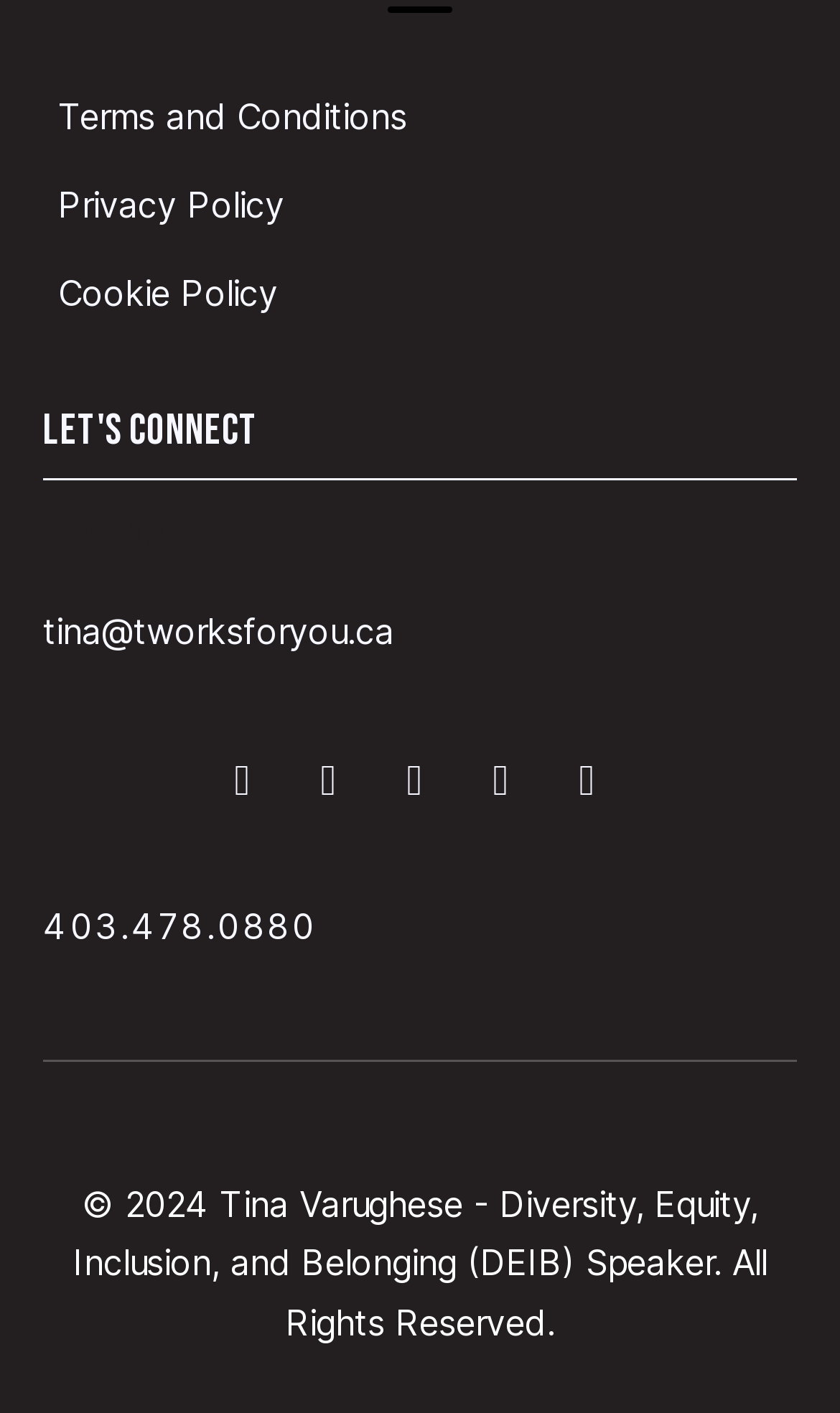Please identify the bounding box coordinates of the element's region that needs to be clicked to fulfill the following instruction: "Call 403.478.0880". The bounding box coordinates should consist of four float numbers between 0 and 1, i.e., [left, top, right, bottom].

[0.051, 0.64, 0.377, 0.671]